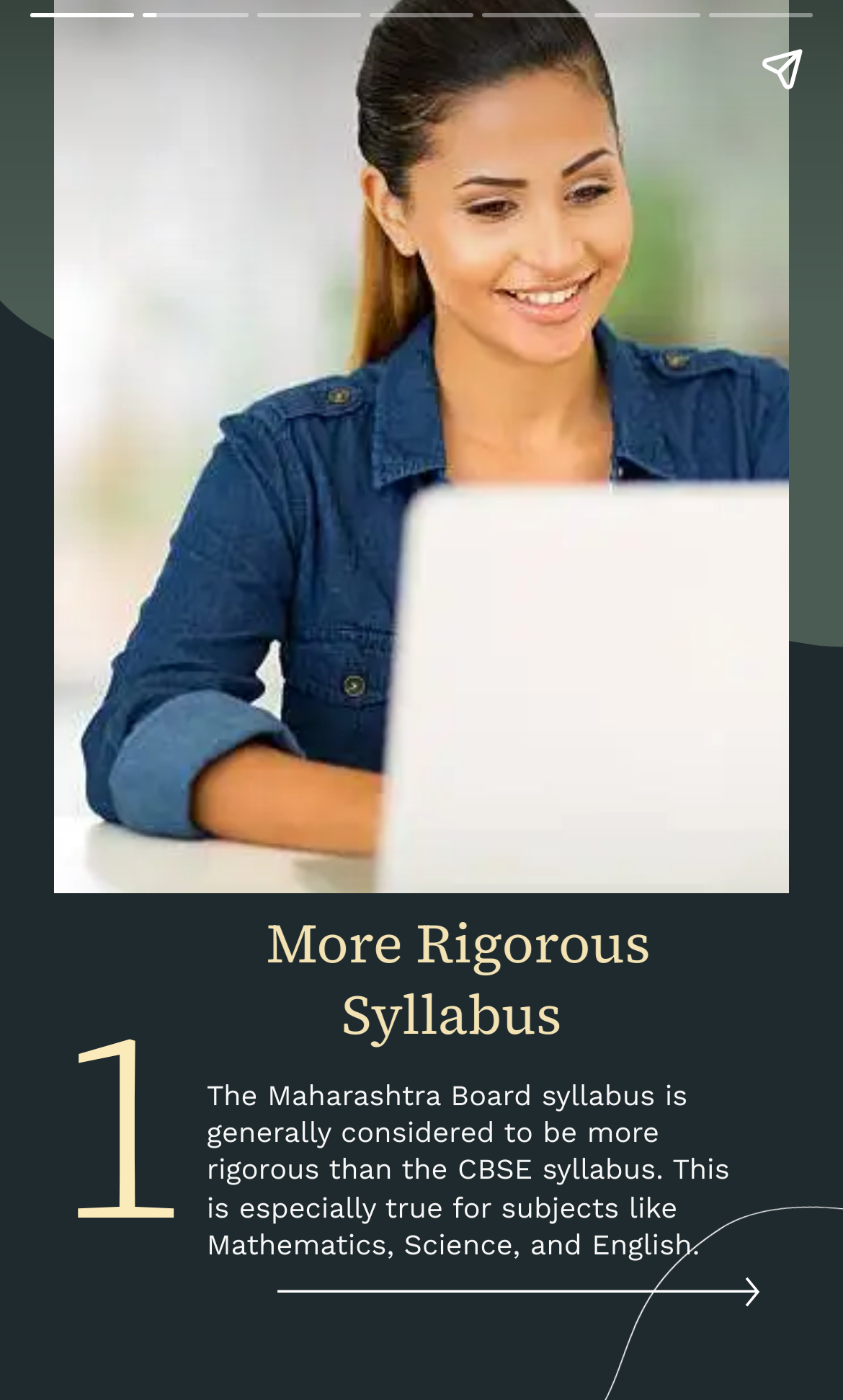How many pages are there in this article? Based on the image, give a response in one word or a short phrase.

At least 2